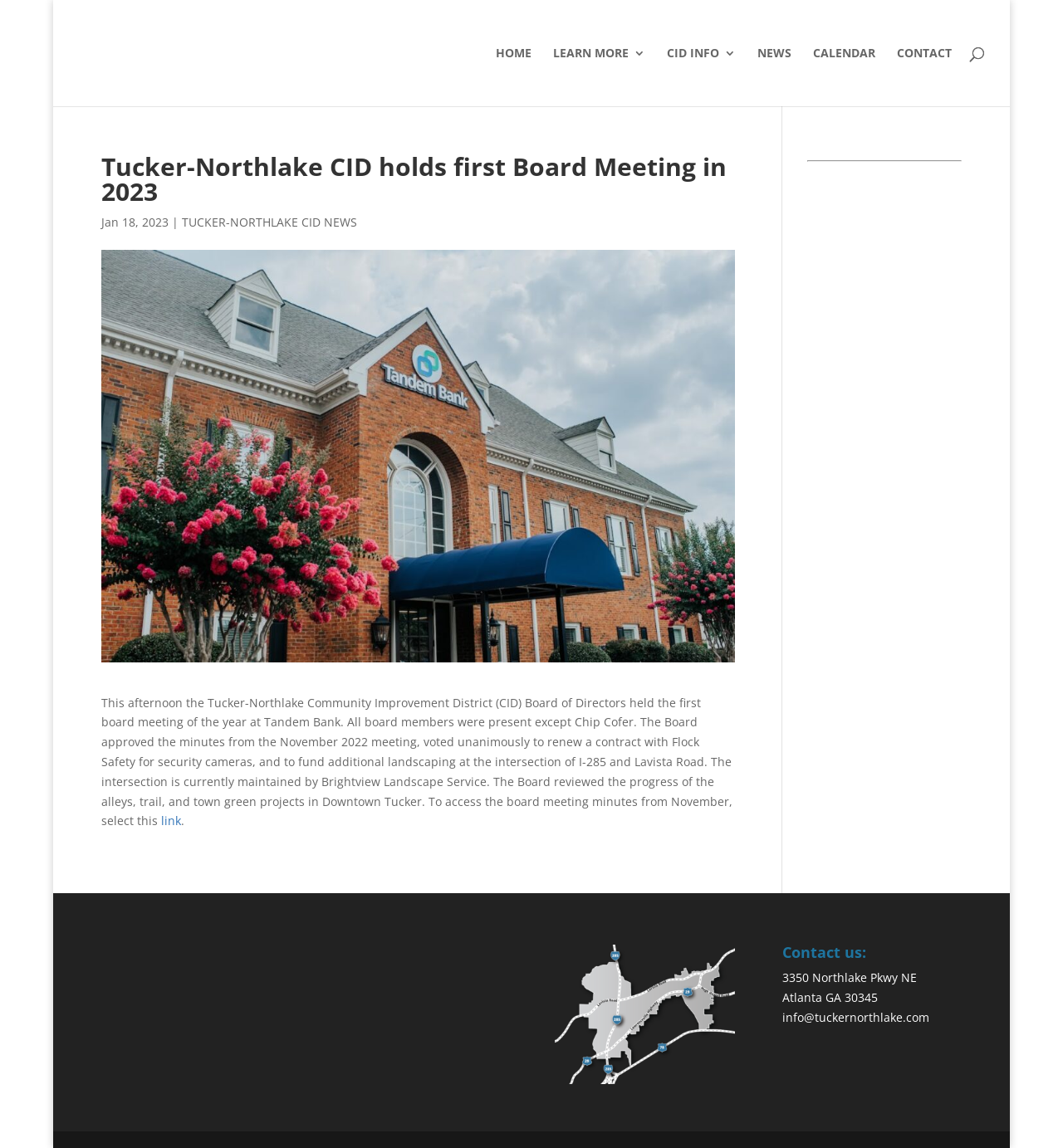Offer an extensive depiction of the webpage and its key elements.

The webpage is about the Tucker-Northlake Community Improvement District (CID) and its recent board meeting. At the top, there is a navigation menu with links to "HOME", "LEARN MORE 3", "CID INFO 3", "NEWS", "CALENDAR", and "CONTACT". Below the navigation menu, there is a search bar.

The main content of the webpage is an article about the CID's first board meeting of the year, held at Tandem Bank. The article is headed by a title "Tucker-Northlake CID holds first Board Meeting in 2023" and is accompanied by a date "Jan 18, 2023". The article describes the meeting, mentioning the approval of minutes from the previous meeting, the renewal of a contract with Flock Safety, and the funding of additional landscaping at a specific intersection. The article also mentions the review of progress on several projects in Downtown Tucker.

Below the article, there is a horizontal separator line. At the bottom of the page, there is a section with contact information, including an address, "3350 Northlake Pkwy NE, Atlanta GA 30345", and an email link "info@tuckernorthlake.com".